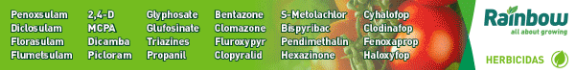Depict the image with a detailed narrative.

The image features a vibrant advertisement for Rainbow Agro, a company dedicated to herbicides and agricultural solutions. The design prominently showcases a range of herbicides offered by the company, listed in a clear, easy-to-read format on a bright green background. The names of various herbicides, such as Glyphosate, S-Metolachlor, and Clopyralid, are displayed prominently, emphasizing the company’s focus on crop protection products. The branding is visually reinforced with the tagline “all about growing,” underscoring Rainbow Agro's commitment to supporting agricultural growth and sustainability. The layout is professional, aimed at engaging agricultural professionals seeking effective weed management solutions.